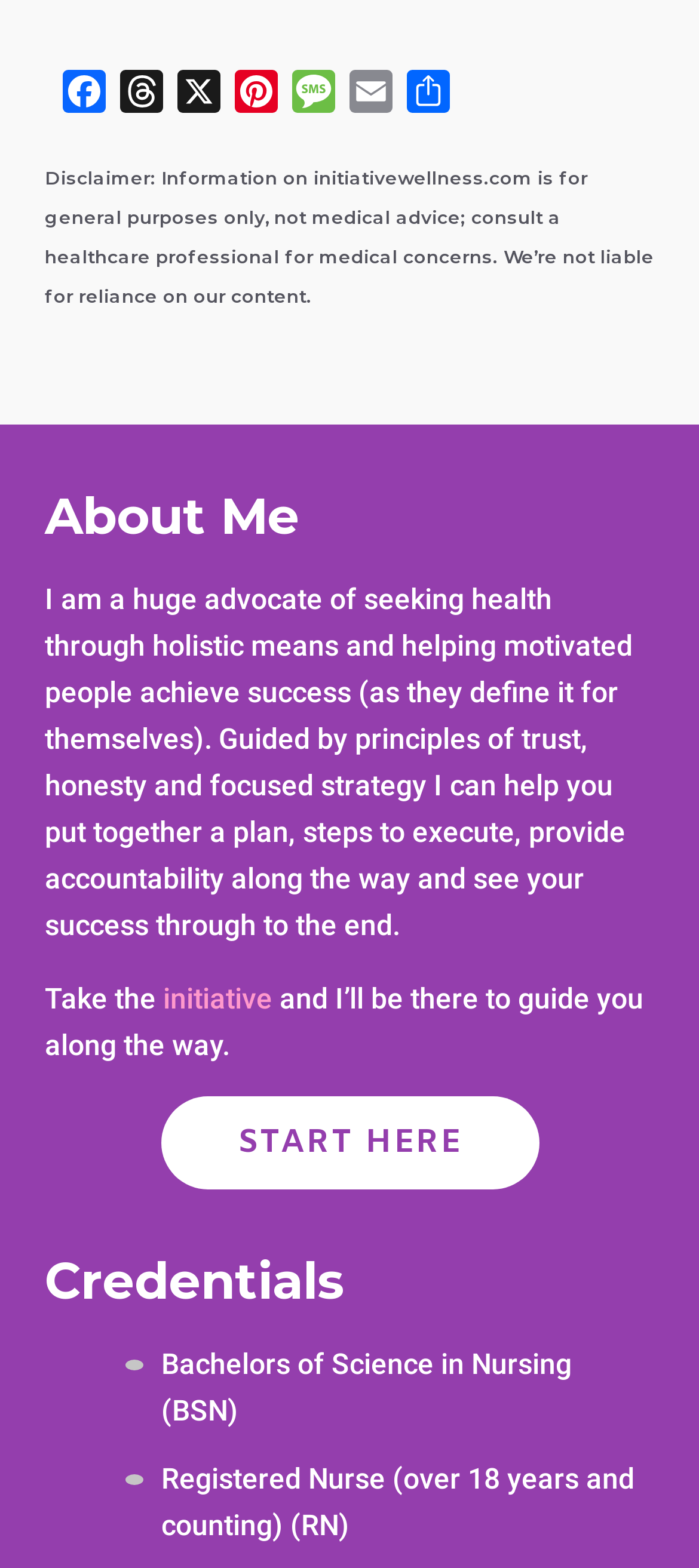Please identify the bounding box coordinates of the element I need to click to follow this instruction: "Click on Facebook".

[0.08, 0.044, 0.162, 0.08]